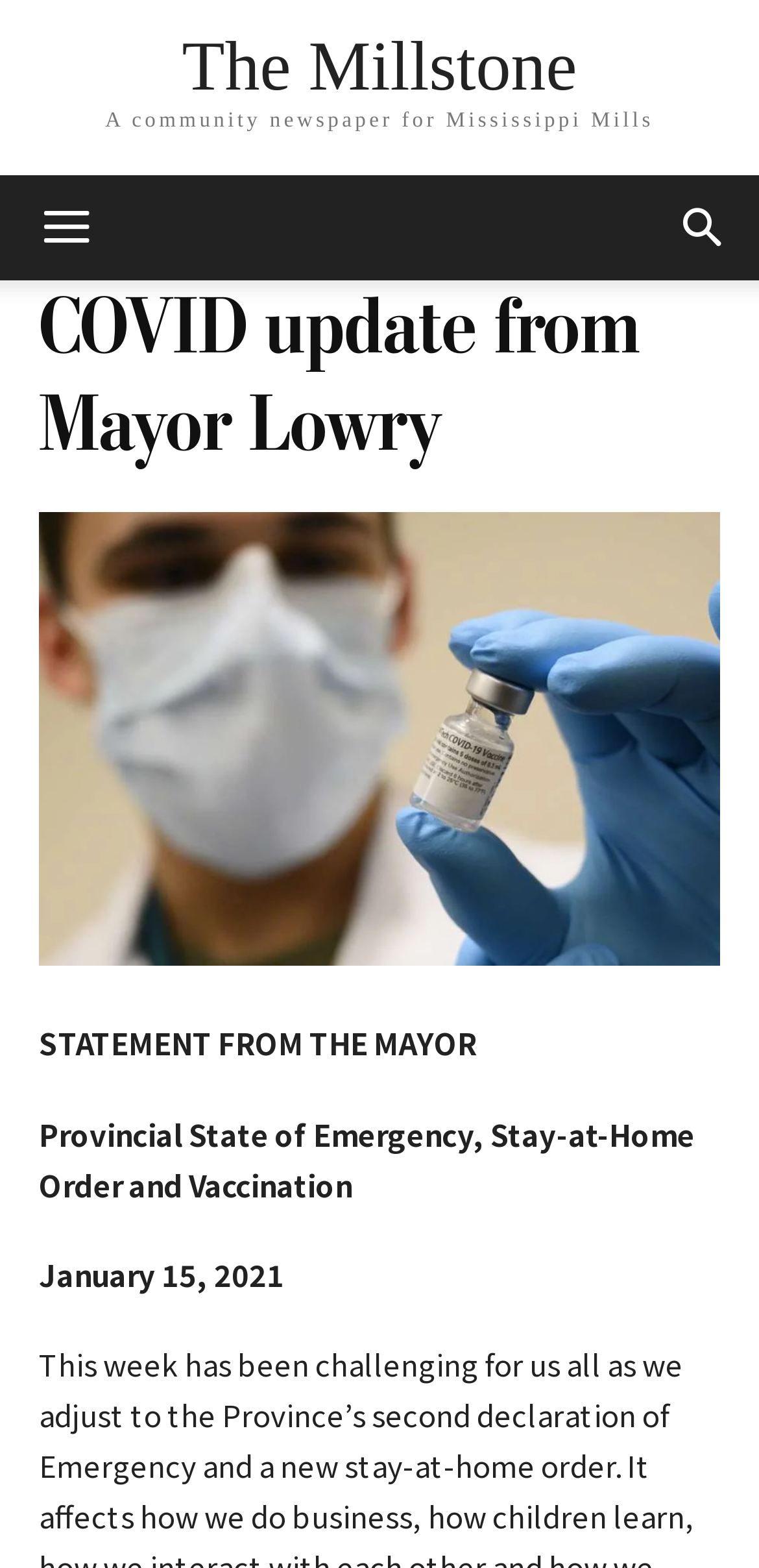How many paragraphs are in the statement from the mayor?
Look at the image and respond with a one-word or short-phrase answer.

3